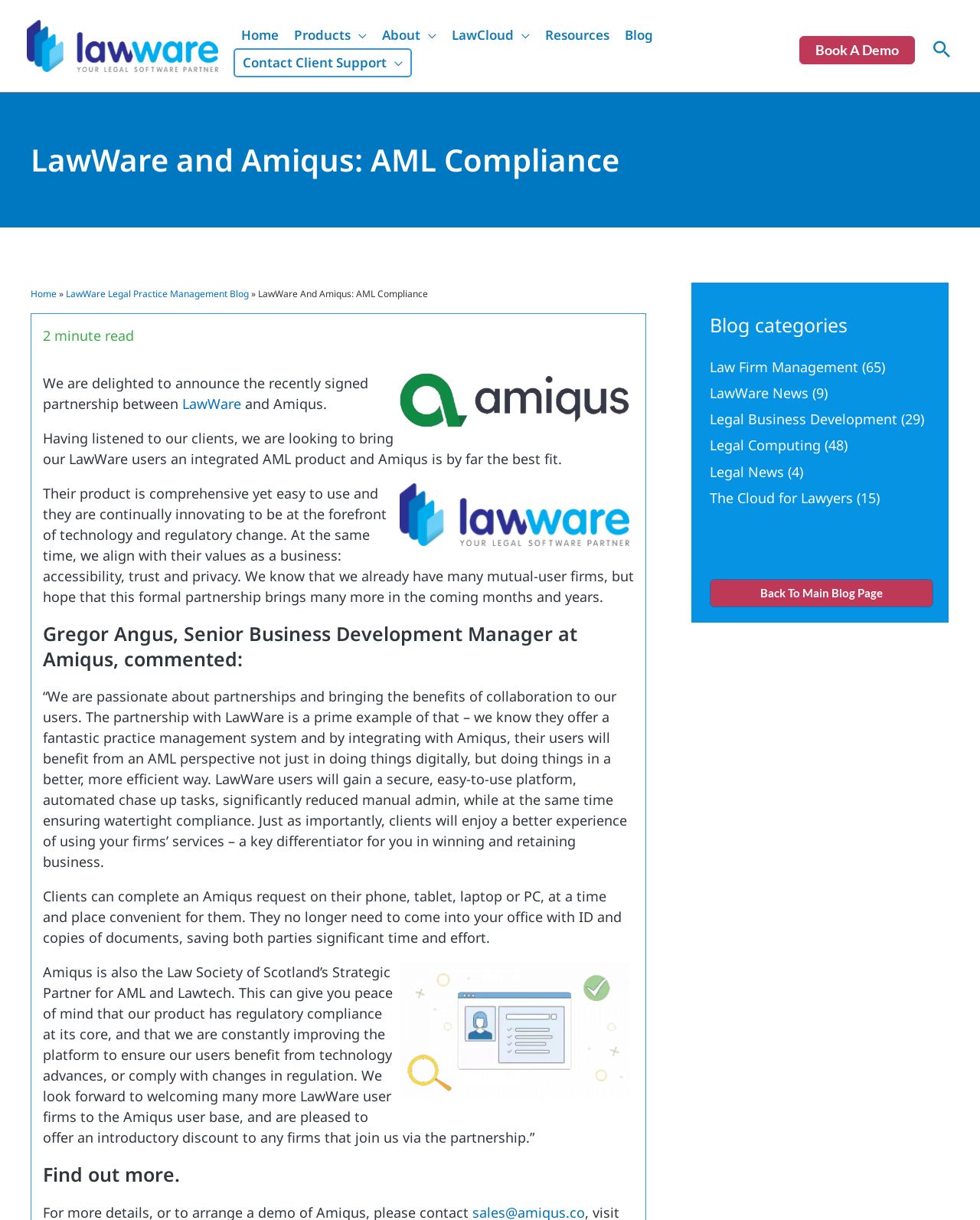Pinpoint the bounding box coordinates of the element you need to click to execute the following instruction: "Click on the 'Home' link". The bounding box should be represented by four float numbers between 0 and 1, in the format [left, top, right, bottom].

[0.238, 0.018, 0.292, 0.04]